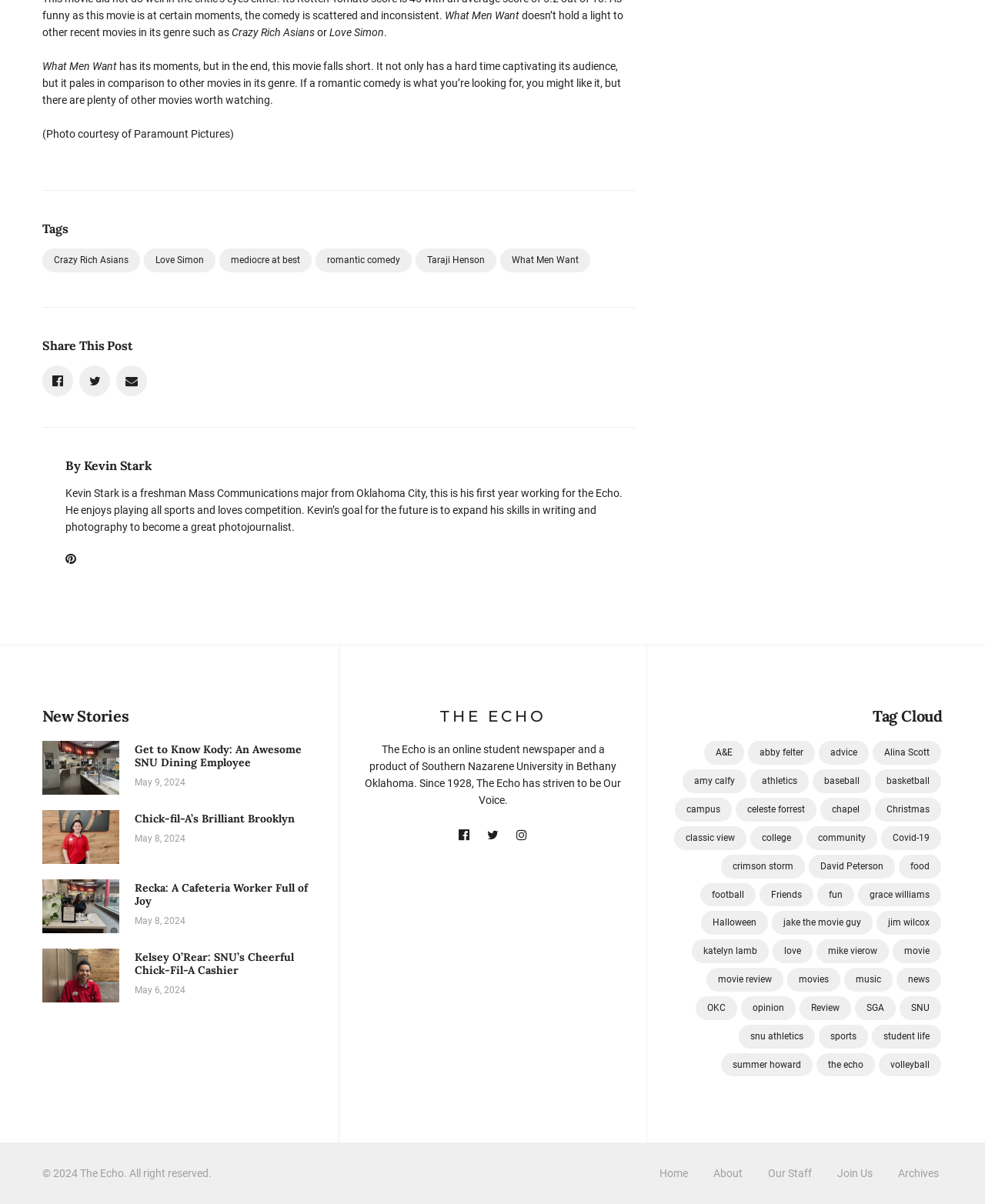Pinpoint the bounding box coordinates of the element to be clicked to execute the instruction: "View all articles tagged with 'A&E'".

[0.715, 0.616, 0.755, 0.635]